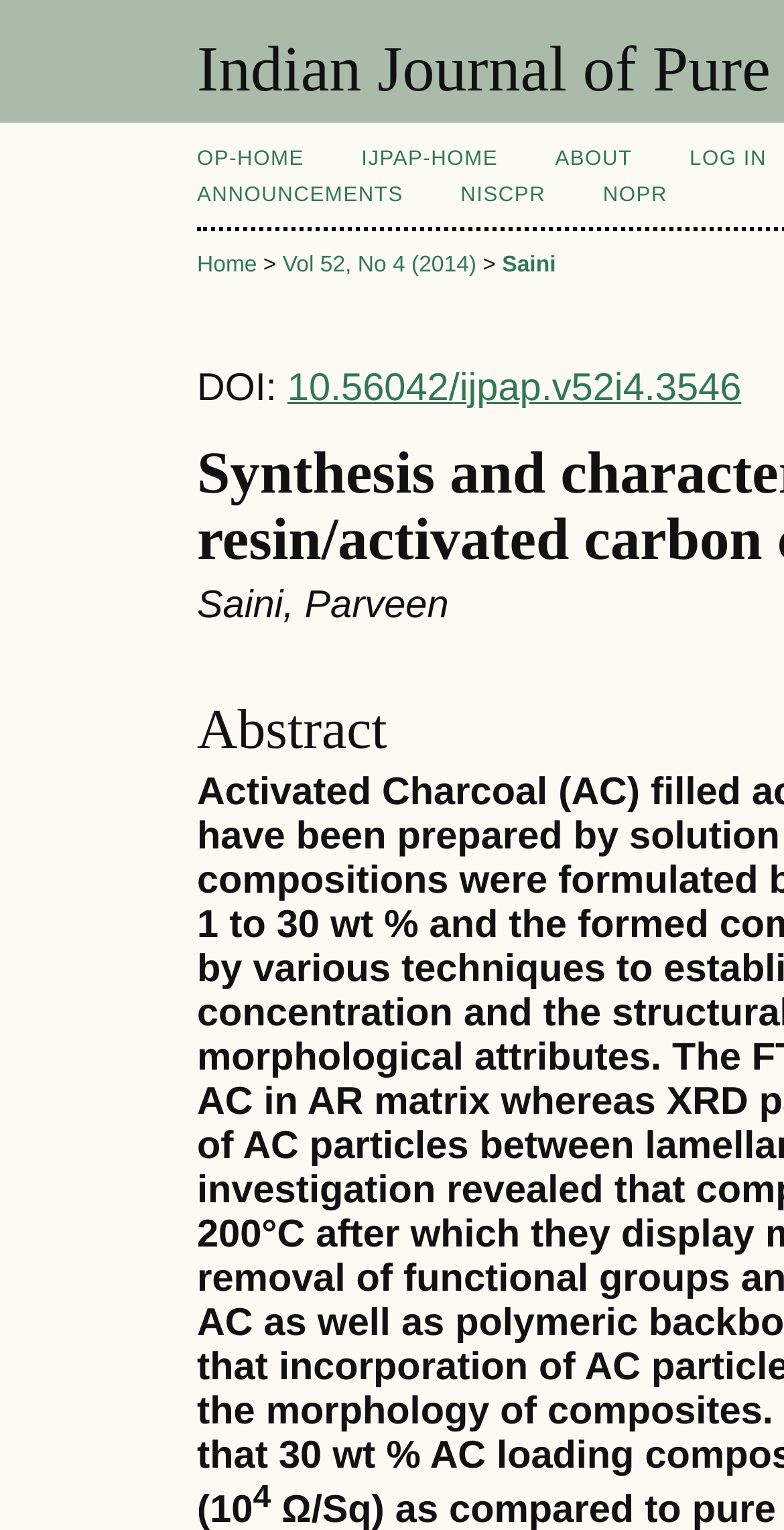Show the bounding box coordinates for the element that needs to be clicked to execute the following instruction: "go to home page". Provide the coordinates in the form of four float numbers between 0 and 1, i.e., [left, top, right, bottom].

[0.251, 0.166, 0.328, 0.182]